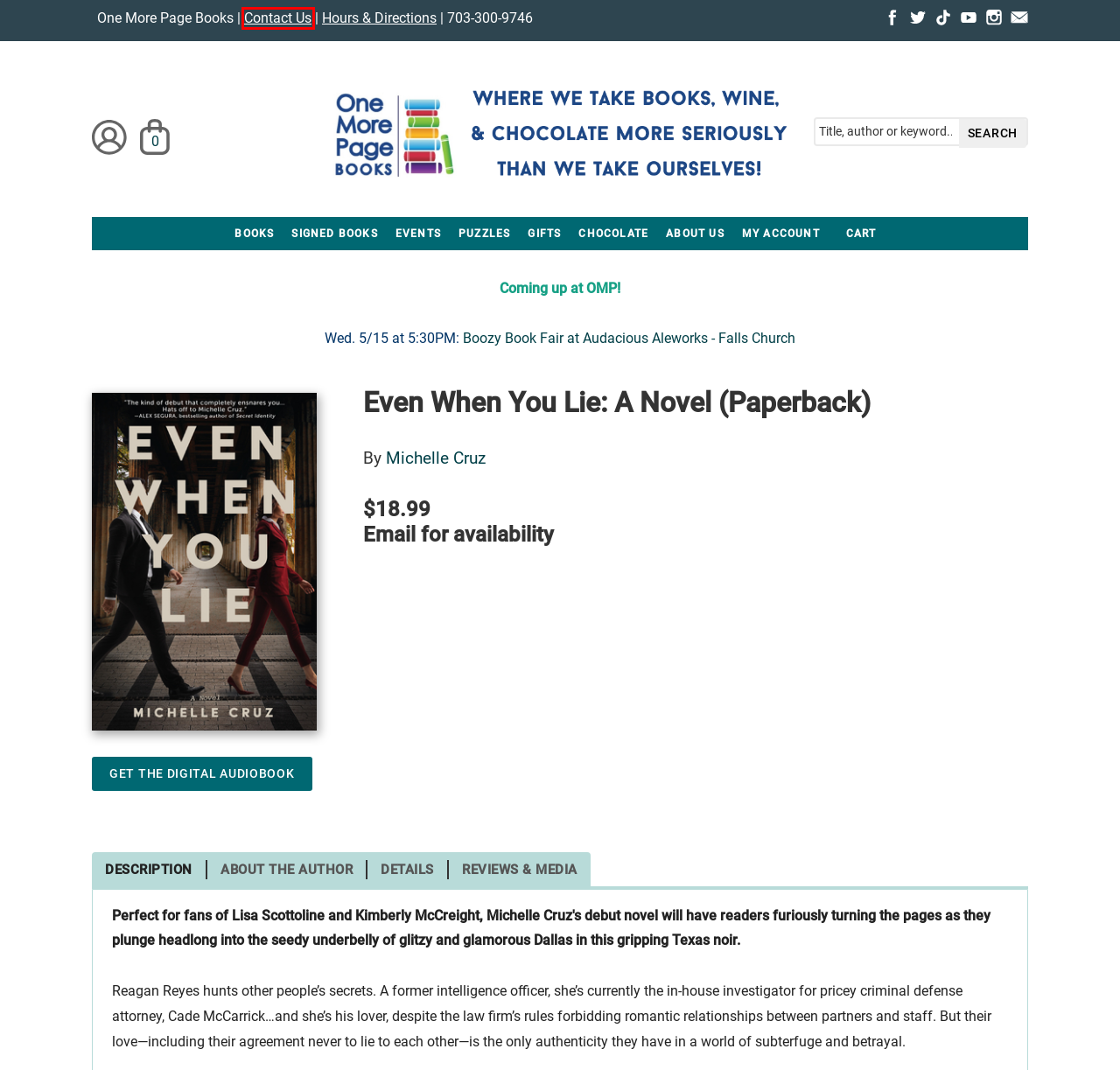You are given a webpage screenshot where a red bounding box highlights an element. Determine the most fitting webpage description for the new page that loads after clicking the element within the red bounding box. Here are the candidates:
A. My Account | One More Page
B. Chocolate | One More Page
C. gift-ideas | One More Page
D. Contact Us | One More Page
E. 1,000-Piece Puzzles | One More Page
F. Explore Books By Genre | One More Page
G. Hours & Directions | One More Page
H. Shopping cart | One More Page

D